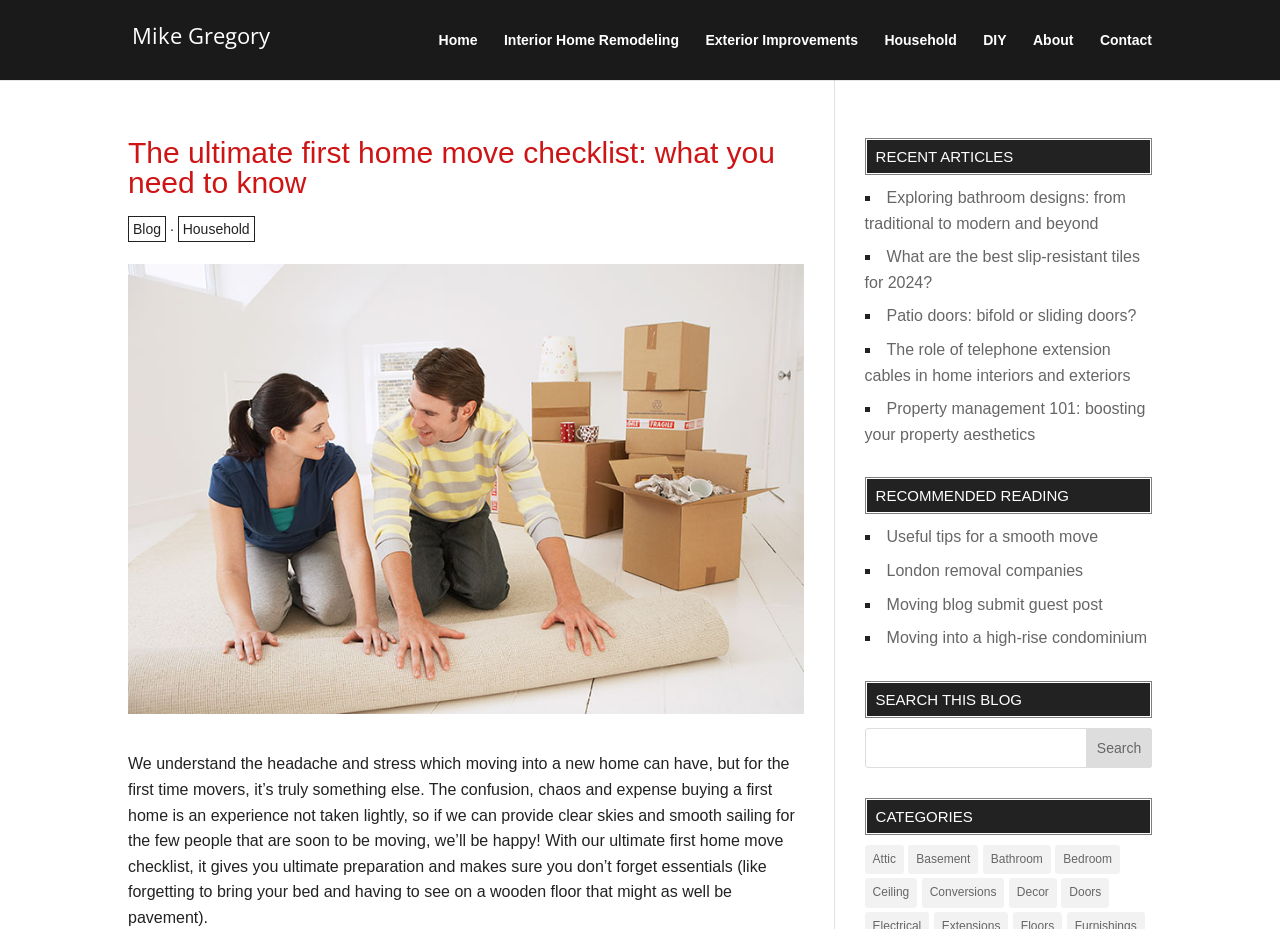Describe every aspect of the webpage in a detailed manner.

This webpage is about providing a comprehensive guide for first-time home movers. At the top, there is a navigation menu with links to various sections, including "Home", "Interior Home Remodeling", "Exterior Improvements", "Household", "DIY", "About", and "Contact". Below the navigation menu, there is a search bar.

The main content of the webpage is divided into several sections. The first section has a heading "The Ultimate First Home Move Checklist: What You Need To Know" and features an image of a couple unrolling a carpet in their new home. Below the image, there is a paragraph of text that explains the stress and confusion of moving into a new home, especially for first-time movers, and introduces the ultimate first home move checklist as a solution to provide clear guidance and preparation.

To the right of the main content, there are several sections, including "RECENT ARTICLES", "RECOMMENDED READING", "SEARCH THIS BLOG", and "CATEGORIES". The "RECENT ARTICLES" section lists five articles with links, including "Exploring bathroom designs: from traditional to modern and beyond" and "Property management 101: boosting your property aesthetics". The "RECOMMENDED READING" section lists four articles with links, including "Useful tips for a smooth move" and "Moving into a high-rise condominium". The "SEARCH THIS BLOG" section has a search bar and a button to search the blog. The "CATEGORIES" section lists various categories, including "Attic", "Basement", "Bathroom", and "Bedroom", with the number of items in each category.

At the bottom left of the webpage, there are four social media links.